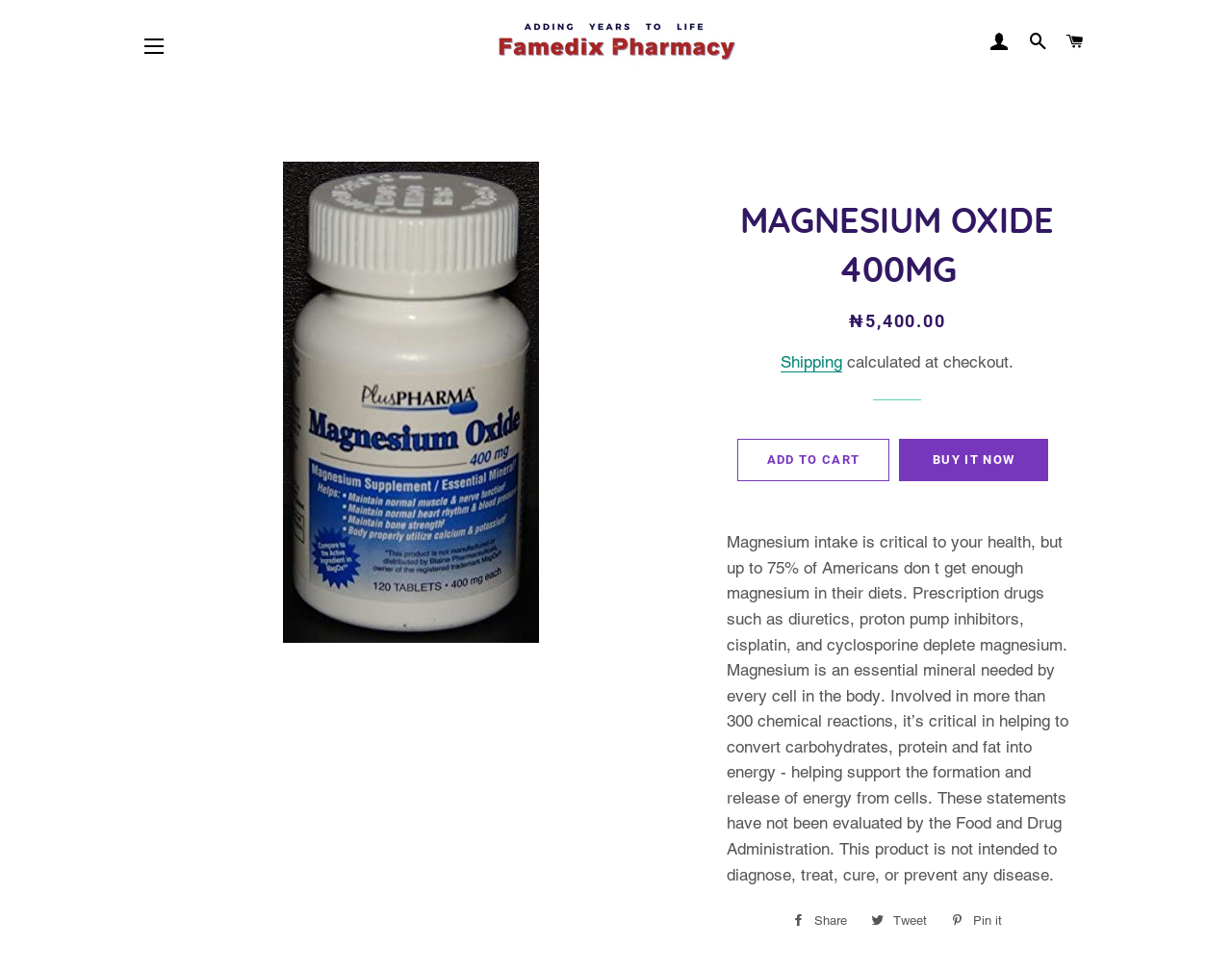What is the name of the pharmacy? Examine the screenshot and reply using just one word or a brief phrase.

Famedix Pharmacy